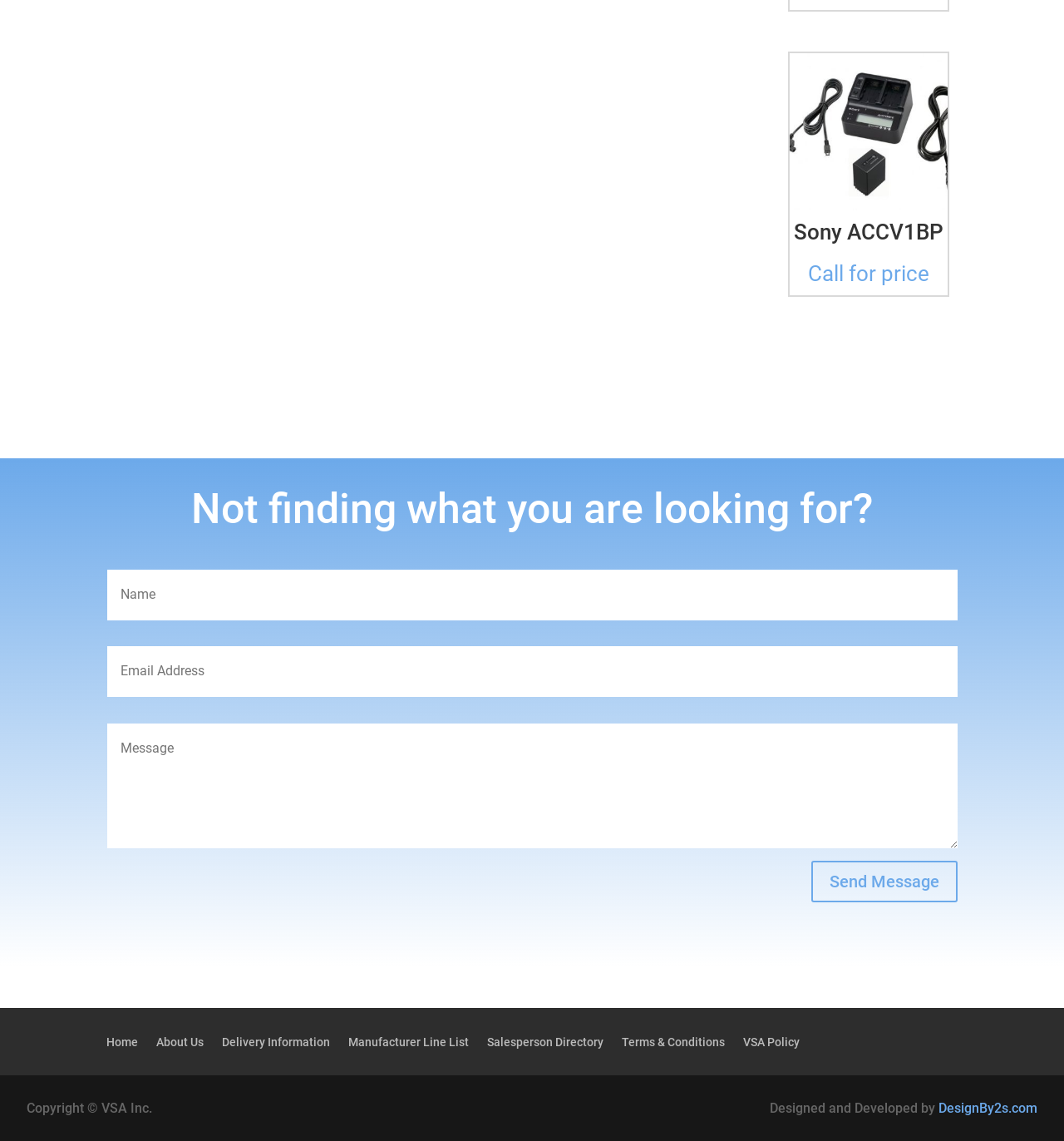Locate the bounding box coordinates of the area where you should click to accomplish the instruction: "Visit the about us page".

[0.147, 0.908, 0.191, 0.924]